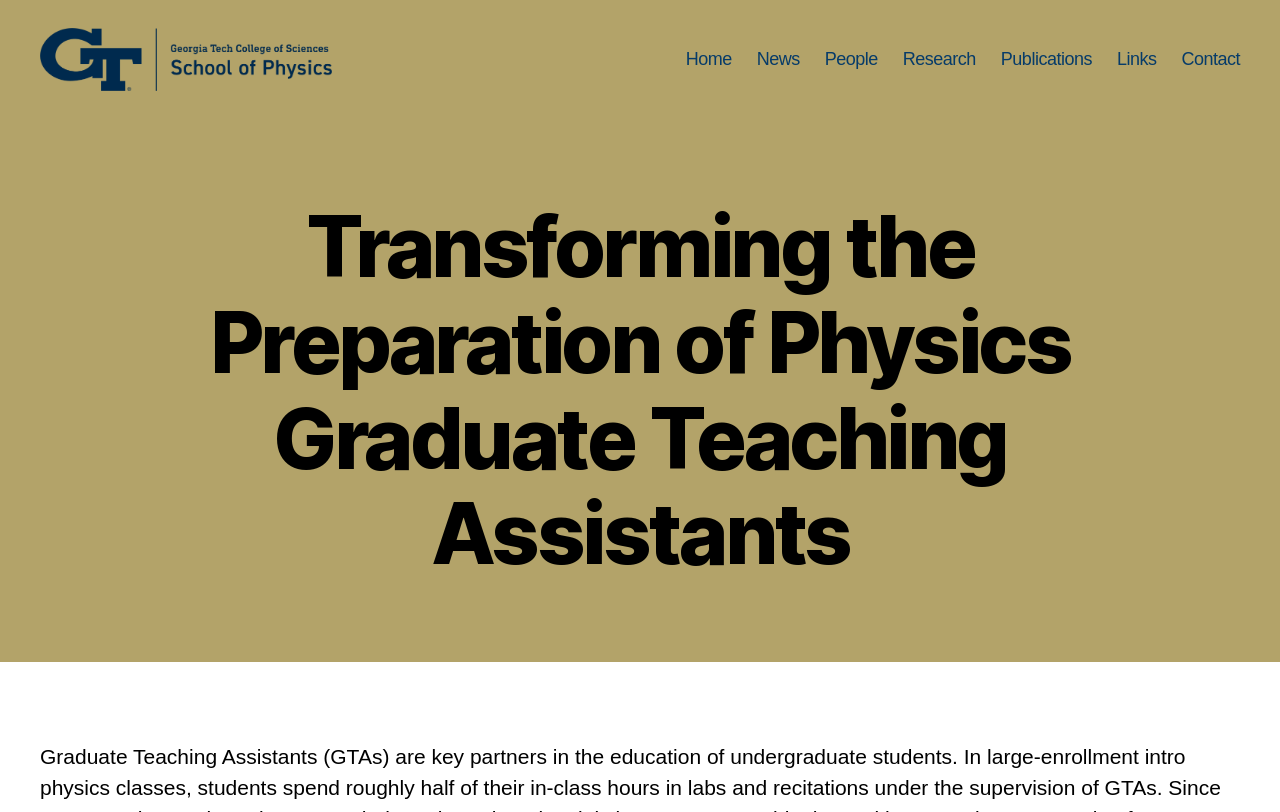Show the bounding box coordinates of the region that should be clicked to follow the instruction: "contact us."

[0.923, 0.077, 0.969, 0.103]